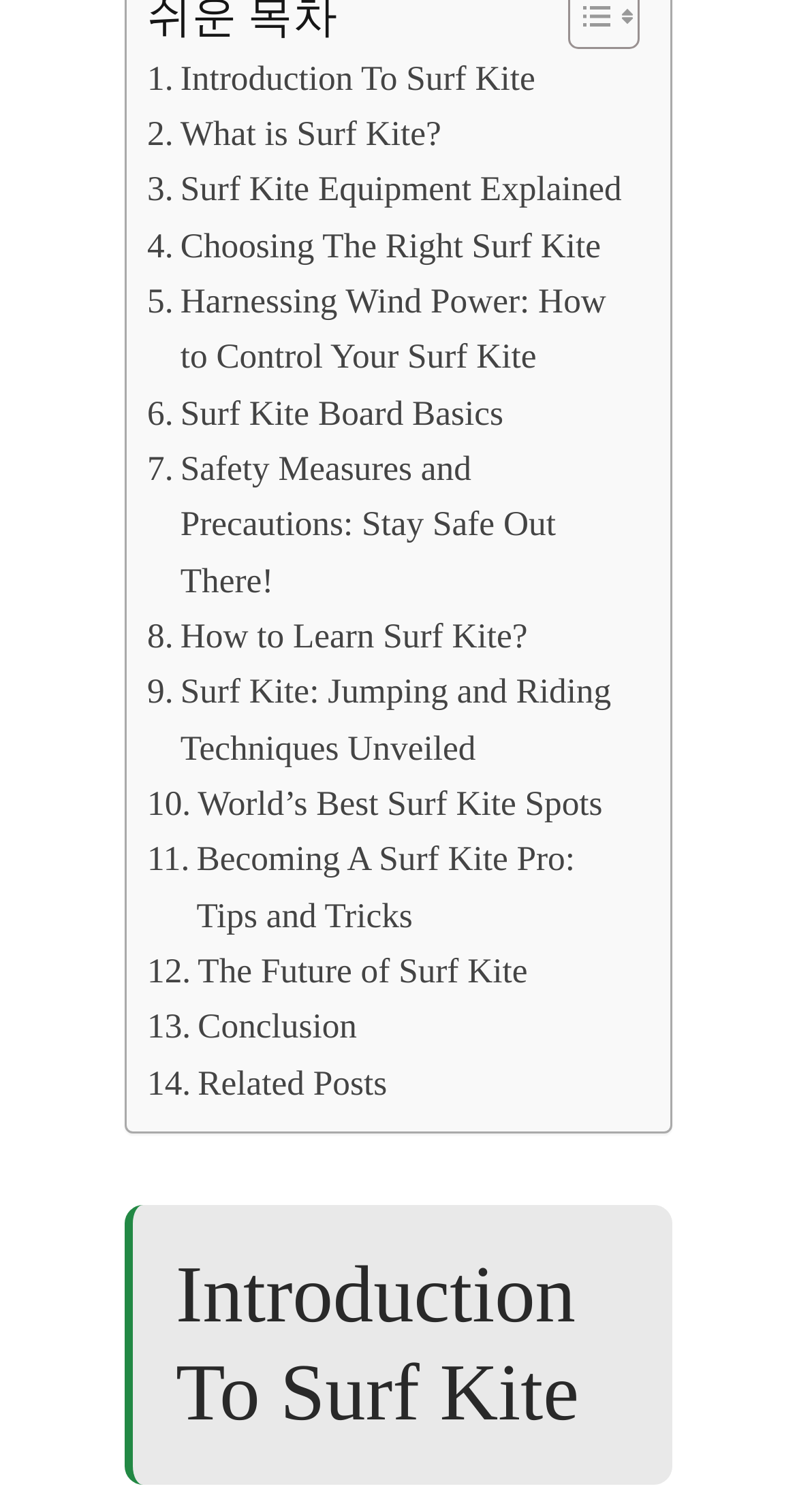Reply to the question with a single word or phrase:
What is the last link on the webpage?

Conclusion